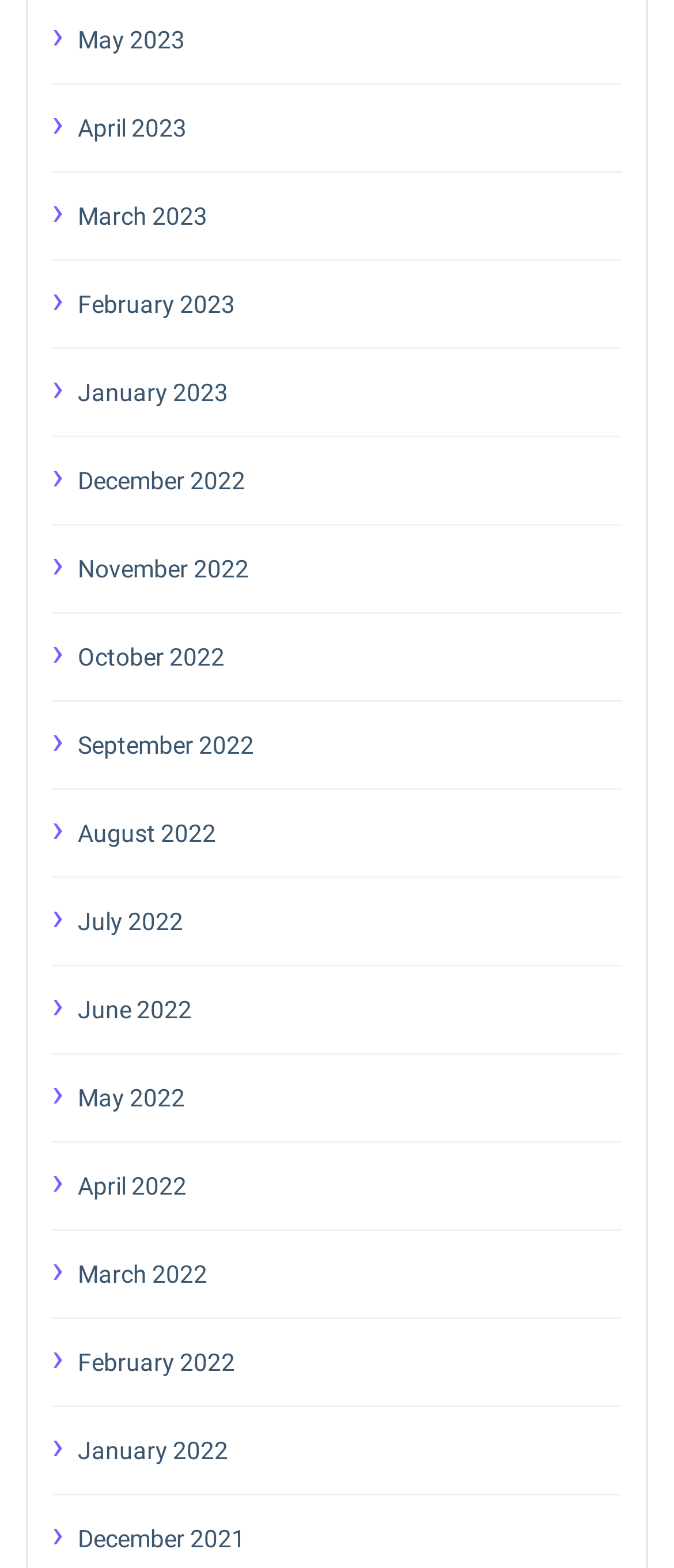Using the information in the image, give a comprehensive answer to the question: 
Are the months listed in chronological order?

I looked at the list of links and found that the months are listed in chronological order, from the latest month (May 2023) to the earliest month (December 2021).